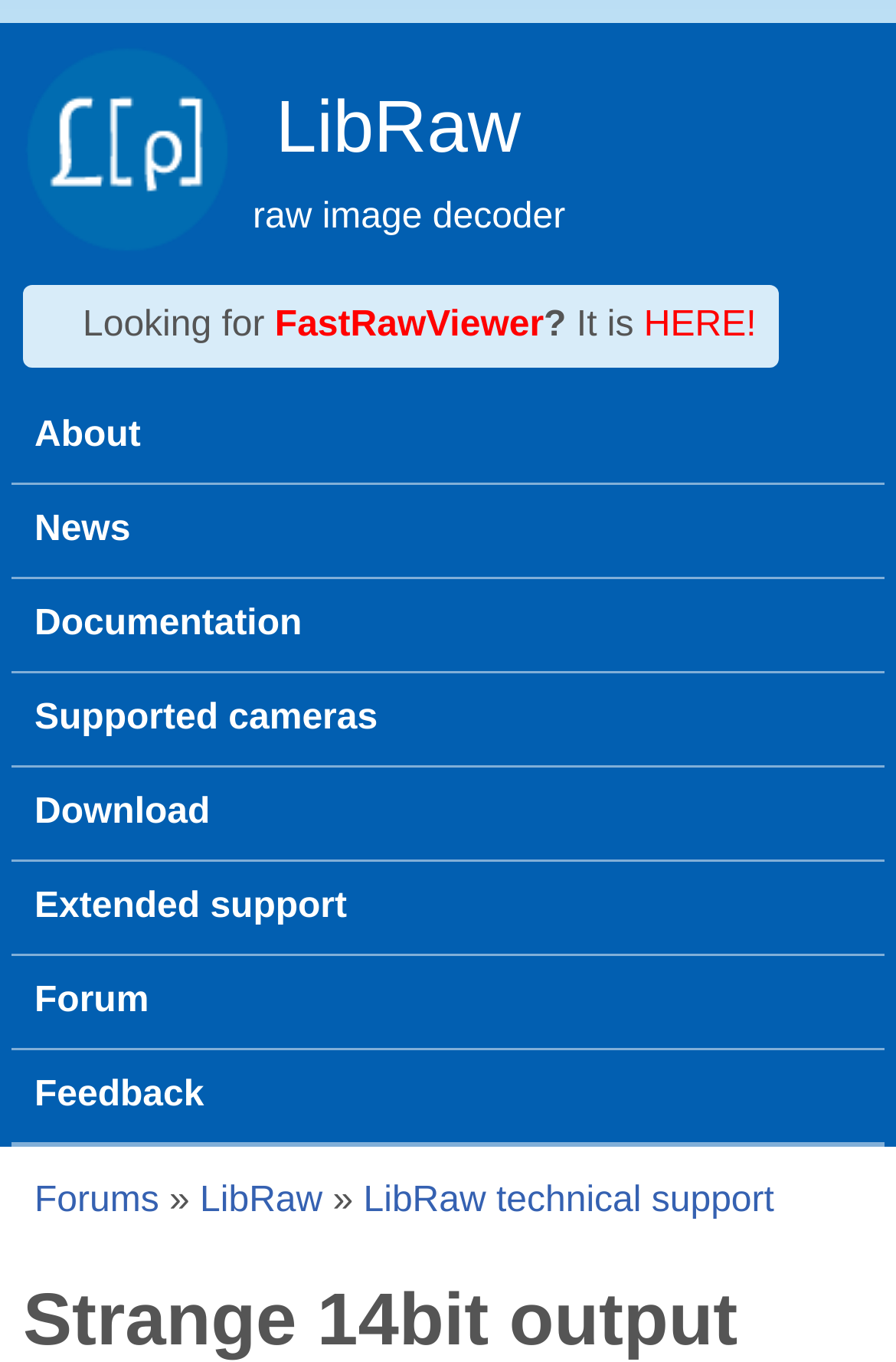What is the alternative to LibRaw?
Based on the content of the image, thoroughly explain and answer the question.

The answer can be found in the link 'FastRawViewer' which is located next to the static text 'Looking for'.